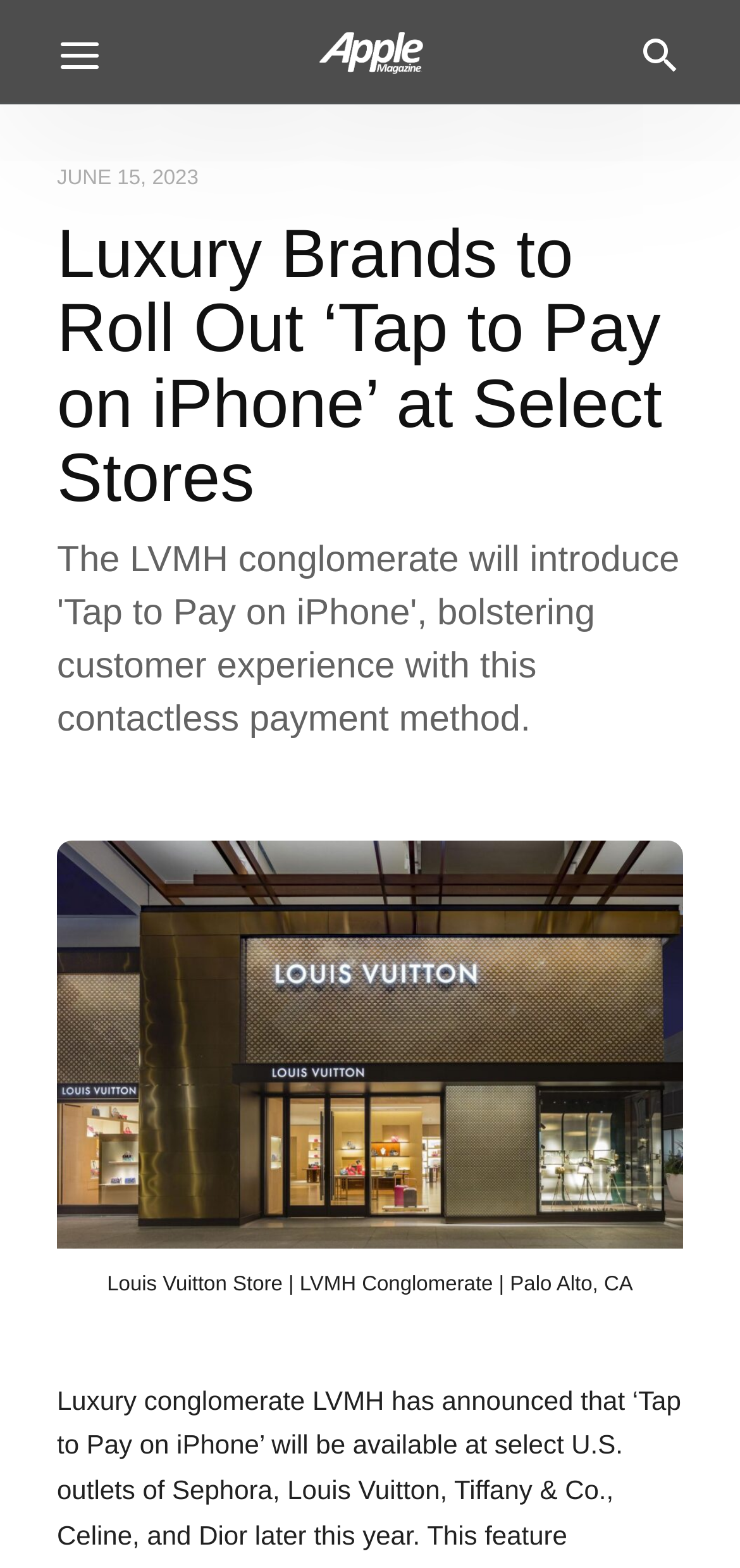Summarize the contents and layout of the webpage in detail.

The webpage appears to be an article about luxury brands introducing a contactless payment method, "Tap to Pay on iPhone", at select stores. 

At the top of the page, there are three links, positioned horizontally, with the first link having an icon, the second link being a text link, and the third link having another icon. 

Below these links, there is a header section that spans almost the entire width of the page. Within this section, there is a time stamp on the left, indicating the date "JUNE 15, 2023". 

To the right of the time stamp, there is a heading that summarizes the article, stating that luxury brands, including LVMH, will introduce "Tap to Pay on iPhone" to enhance customer experience. 

Below the heading, there is an image of a Louis Vuitton store, which takes up a significant portion of the page. 

Above the image, there is a caption that describes the image as "Louis Vuitton Store | LVMH Conglomerate | Palo Alto, CA".